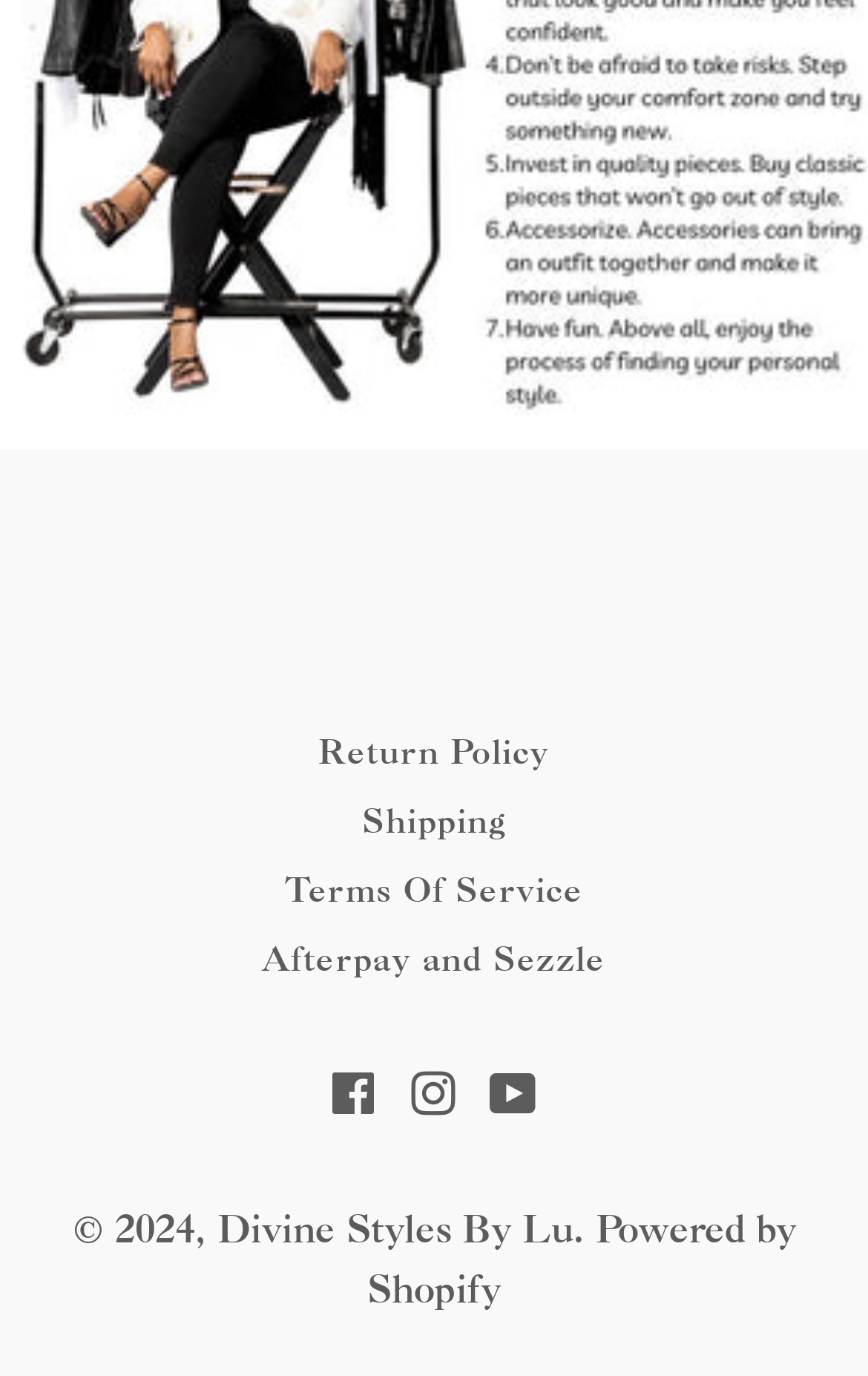Determine the bounding box coordinates of the element's region needed to click to follow the instruction: "Login to AZToolkit". Provide these coordinates as four float numbers between 0 and 1, formatted as [left, top, right, bottom].

None